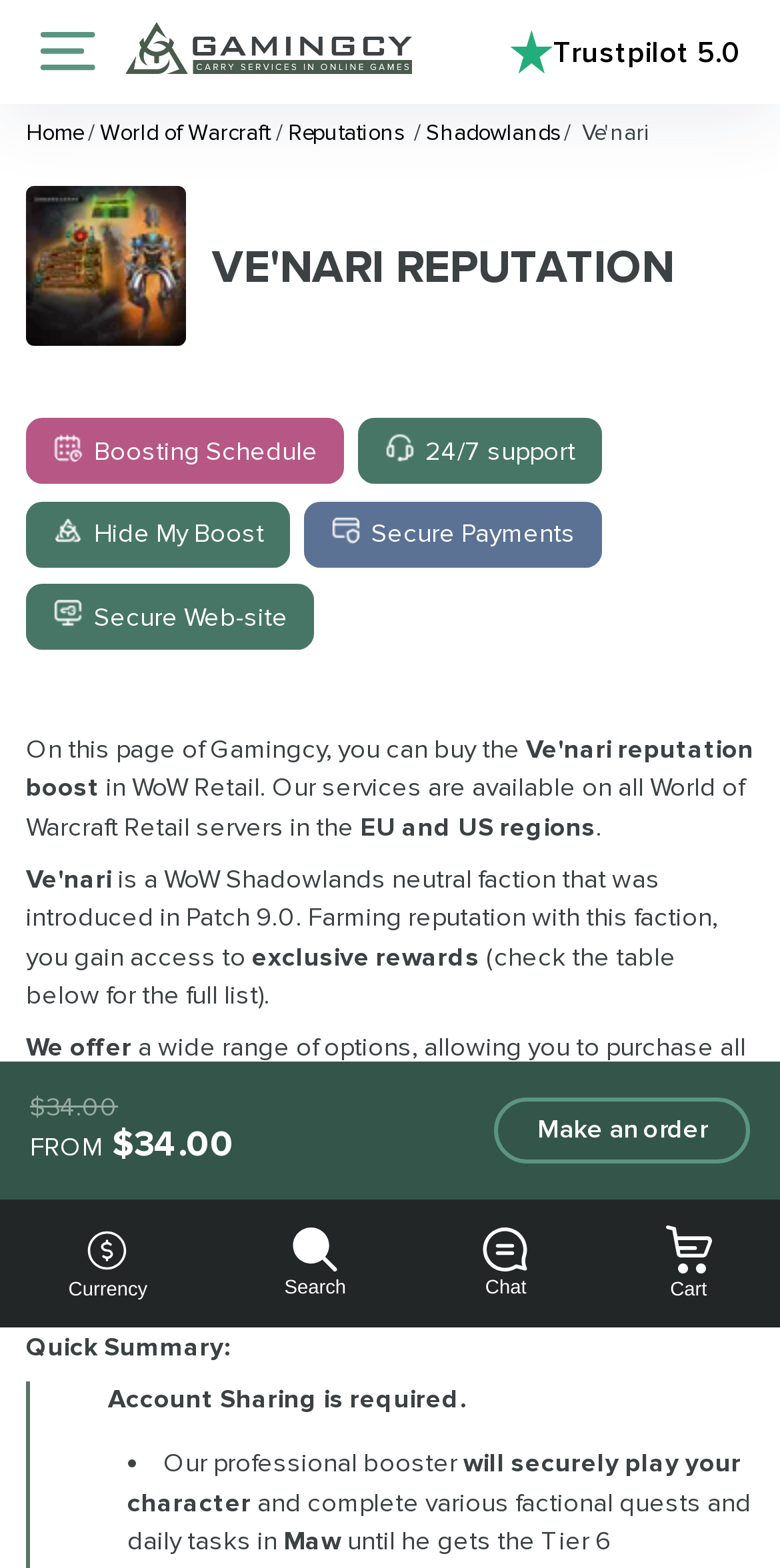Please provide a detailed answer to the question below based on the screenshot: 
What is the purpose of the boosting service?

I found the answer by reading the text 'Farming reputation with this faction, you gain access to exclusive rewards' which suggests that the purpose of the boosting service is to gain access to exclusive rewards.